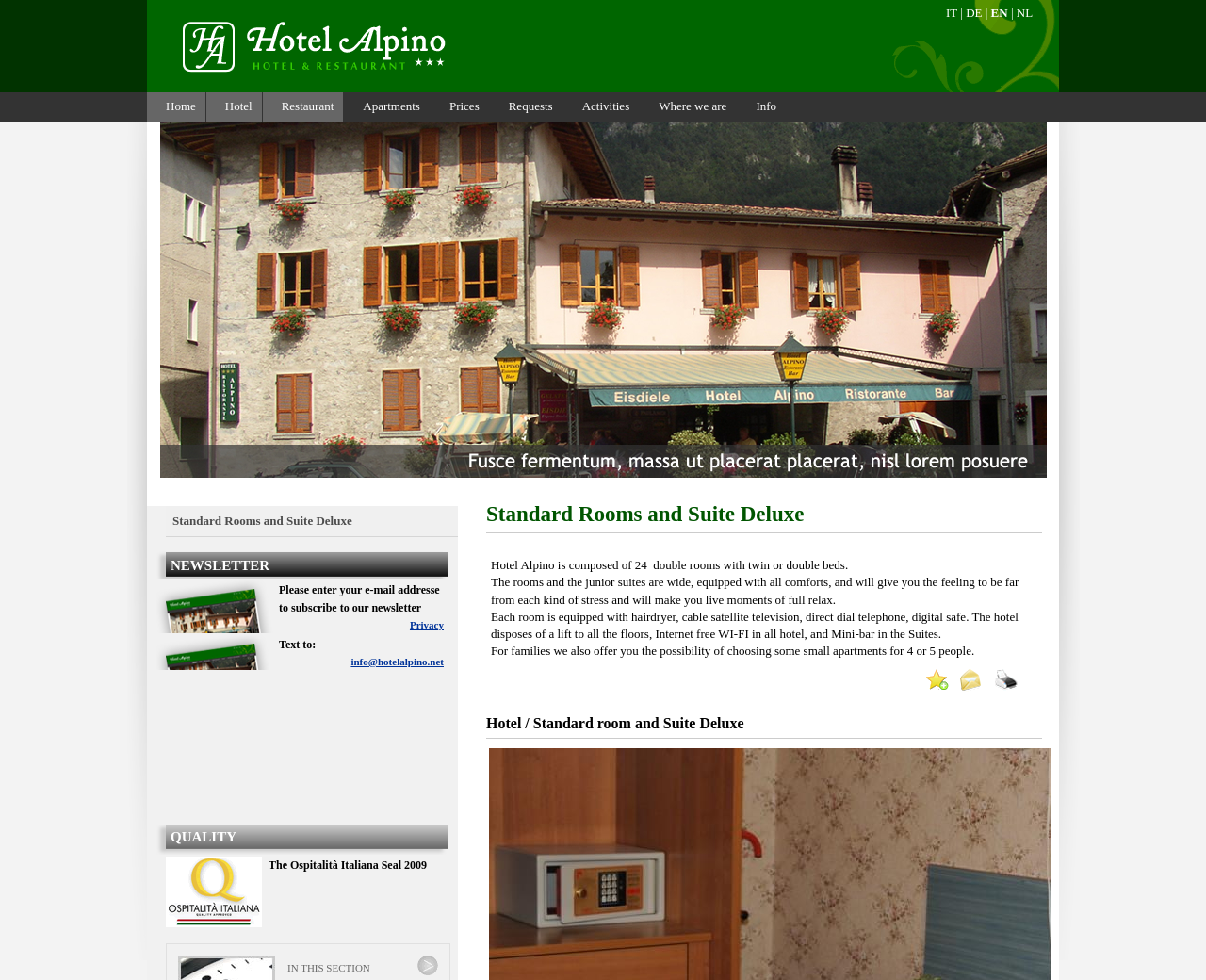What is the language of the webpage?
Carefully analyze the image and provide a detailed answer to the question.

The webpage provides links to switch between different languages, including IT, DE, EN, and NL, indicating that the webpage is available in multiple languages.